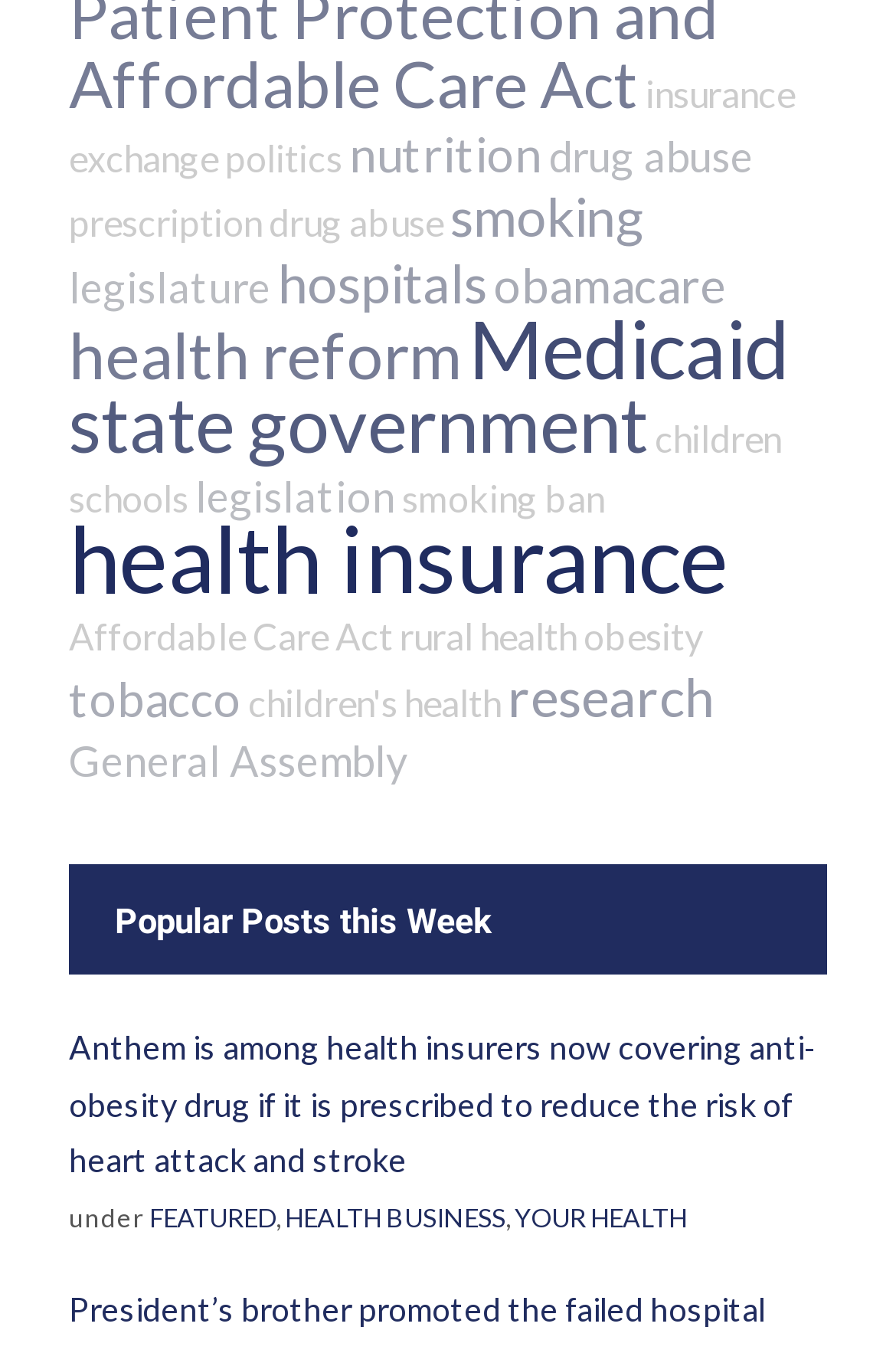Please identify the bounding box coordinates of the region to click in order to complete the task: "read about prescription drug abuse". The coordinates must be four float numbers between 0 and 1, specified as [left, top, right, bottom].

[0.077, 0.148, 0.495, 0.18]